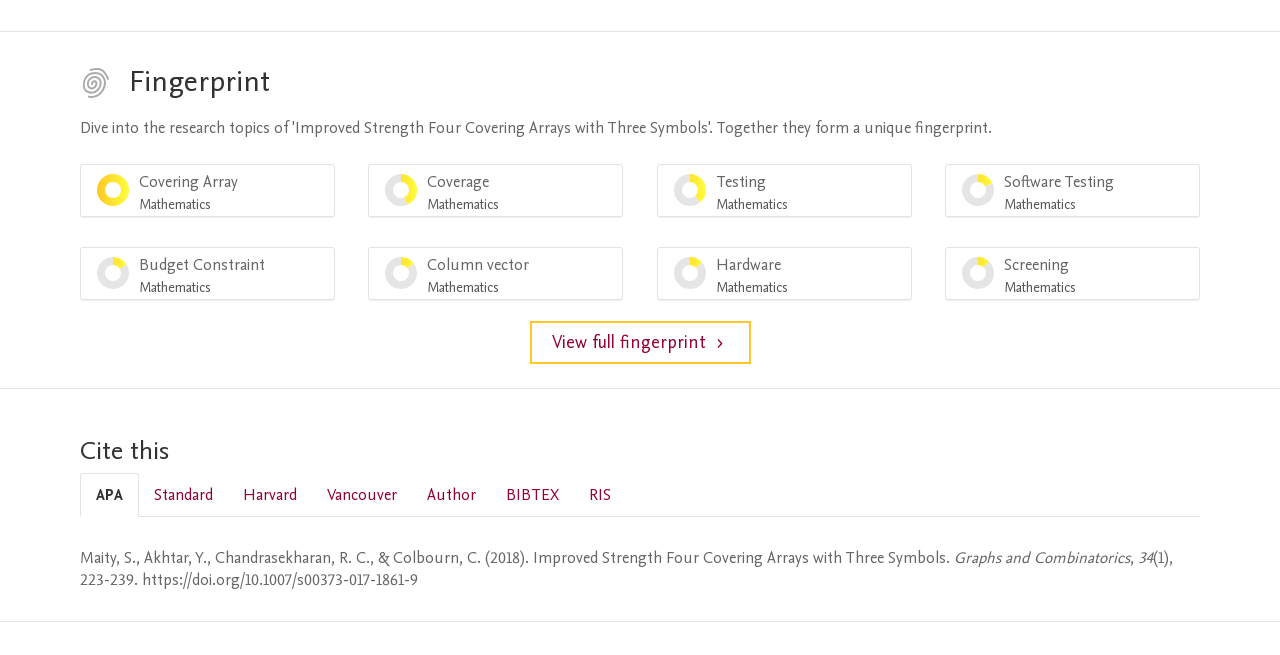What is the journal name of the cited paper?
Look at the image and respond with a one-word or short-phrase answer.

Graphs and Combinatorics